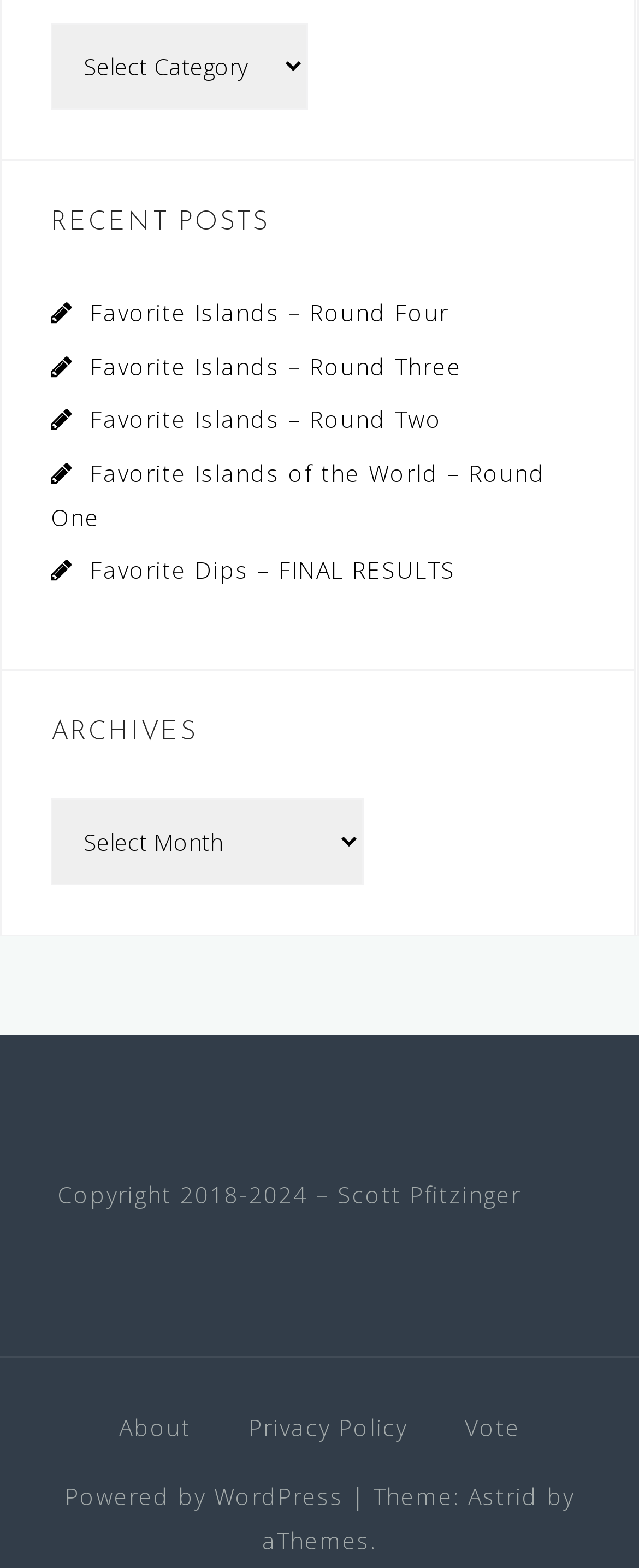Extract the bounding box coordinates for the described element: "Favorite Islands – Round Two". The coordinates should be represented as four float numbers between 0 and 1: [left, top, right, bottom].

[0.141, 0.257, 0.692, 0.277]